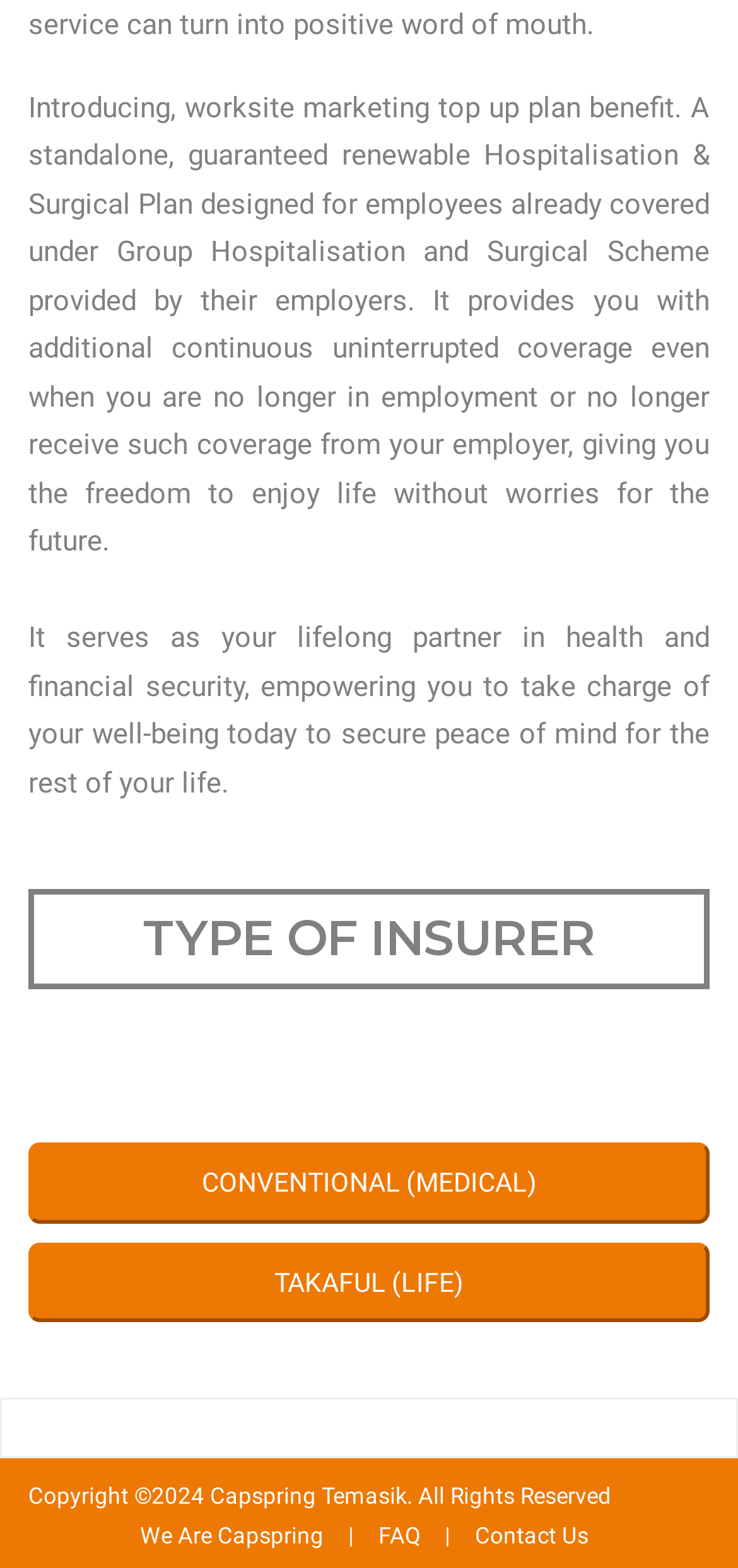What type of plan is being introduced?
Based on the image content, provide your answer in one word or a short phrase.

Hospitalisation & Surgical Plan